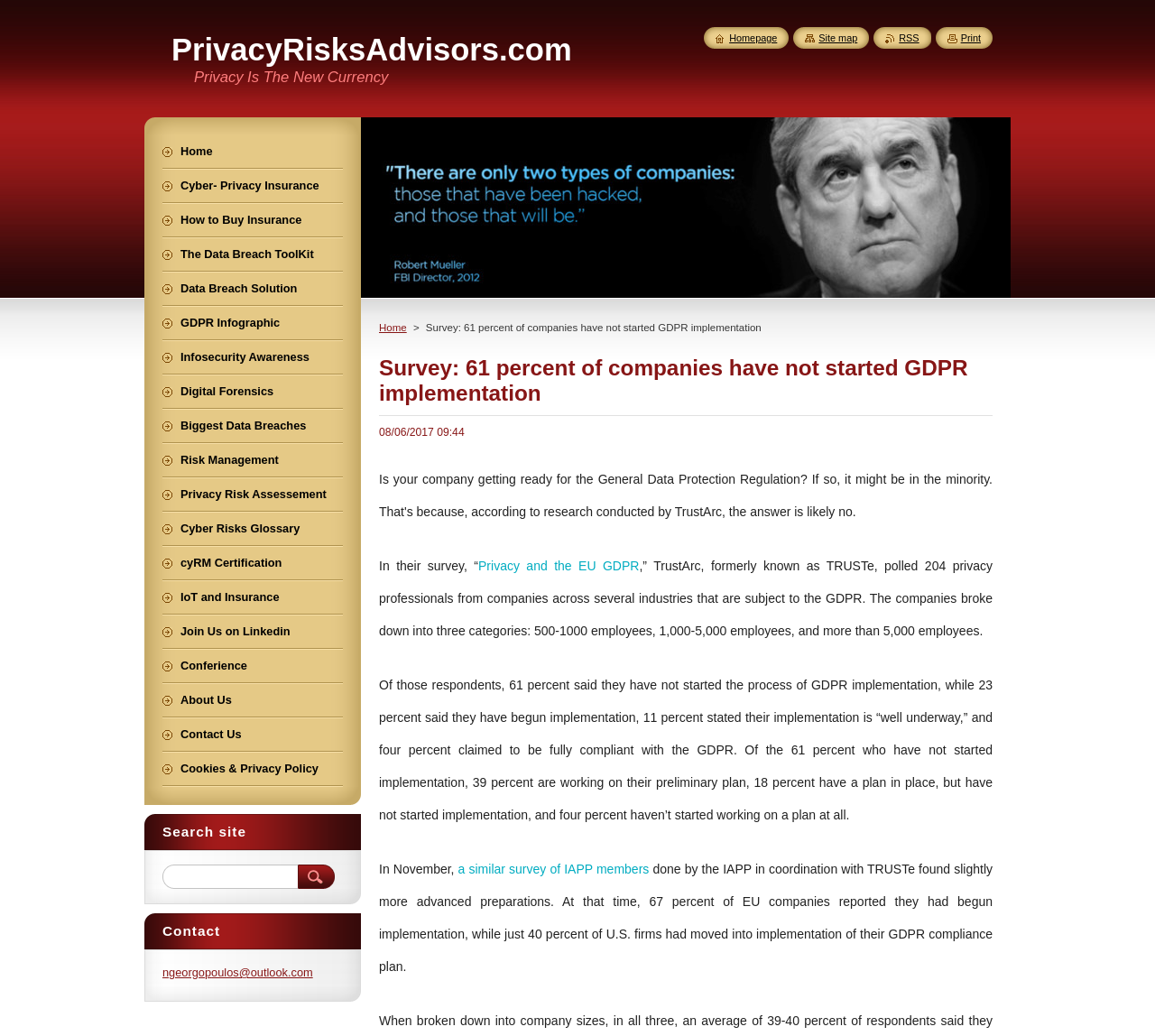What is the name of the organization that polled 204 privacy professionals?
Please provide a comprehensive answer based on the contents of the image.

The webpage mentions that TrustArc, formerly known as TRUSTe, polled 204 privacy professionals from companies across several industries that are subject to the GDPR, as stated in the text 'In their survey, “TrustArc, formerly known as TRUSTe, polled 204 privacy professionals from companies across several industries that are subject to the GDPR...'.